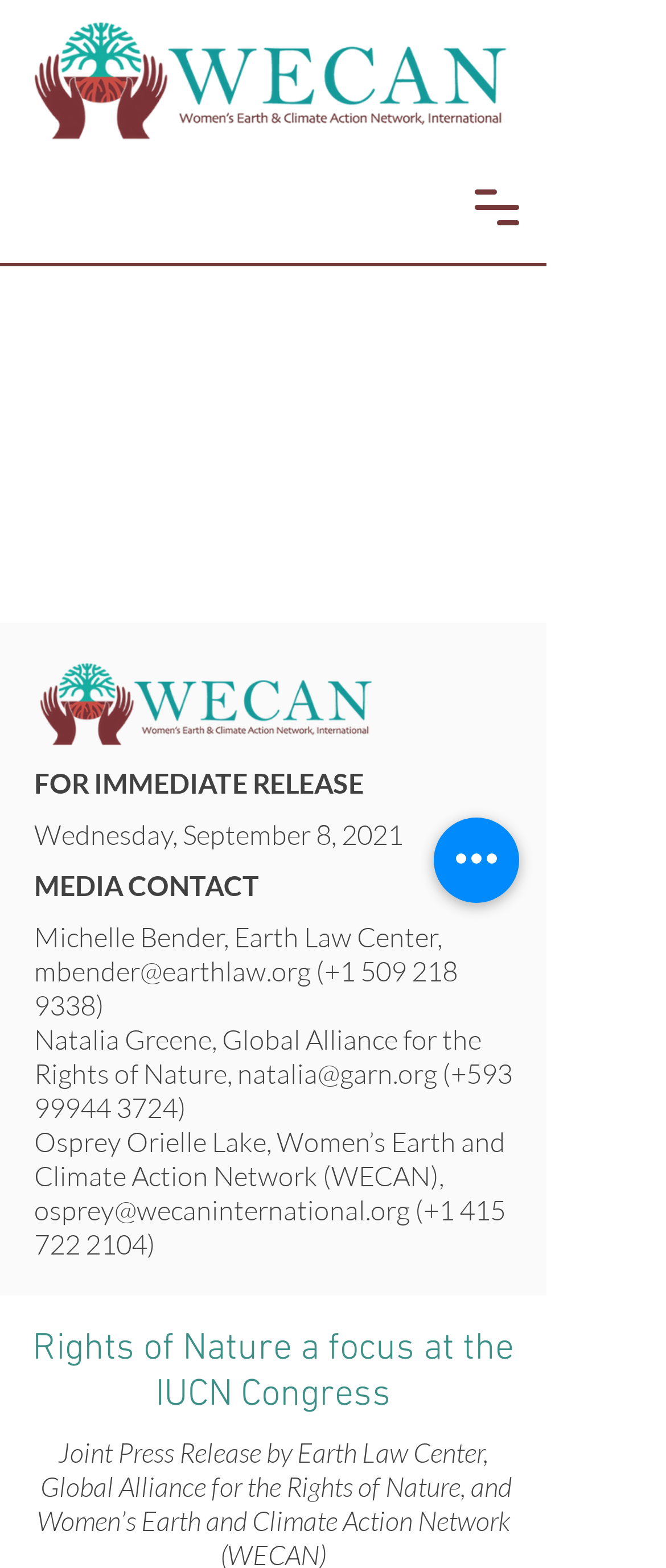Write an elaborate caption that captures the essence of the webpage.

The webpage appears to be a press release or news article from the Women's Earth and Climate Action Network (WECAN) International. At the top left of the page, there is a logo of WECAN, accompanied by a link and a button to open the navigation menu. Below the logo, there is a section with a heading "FOR IMMEDIATE RELEASE" followed by the date "Wednesday, September 8, 2021". 

Underneath, there is a section labeled "MEDIA CONTACT" with three blocks of contact information, each containing a name, organization, email address, and phone number. The contact information is arranged in a vertical list, with each block positioned below the previous one.

On the right side of the page, there is a button labeled "Quick actions". At the bottom of the page, there is a heading "Rights of Nature a focus at the IUCN Congress", which is likely the title of the press release or news article.